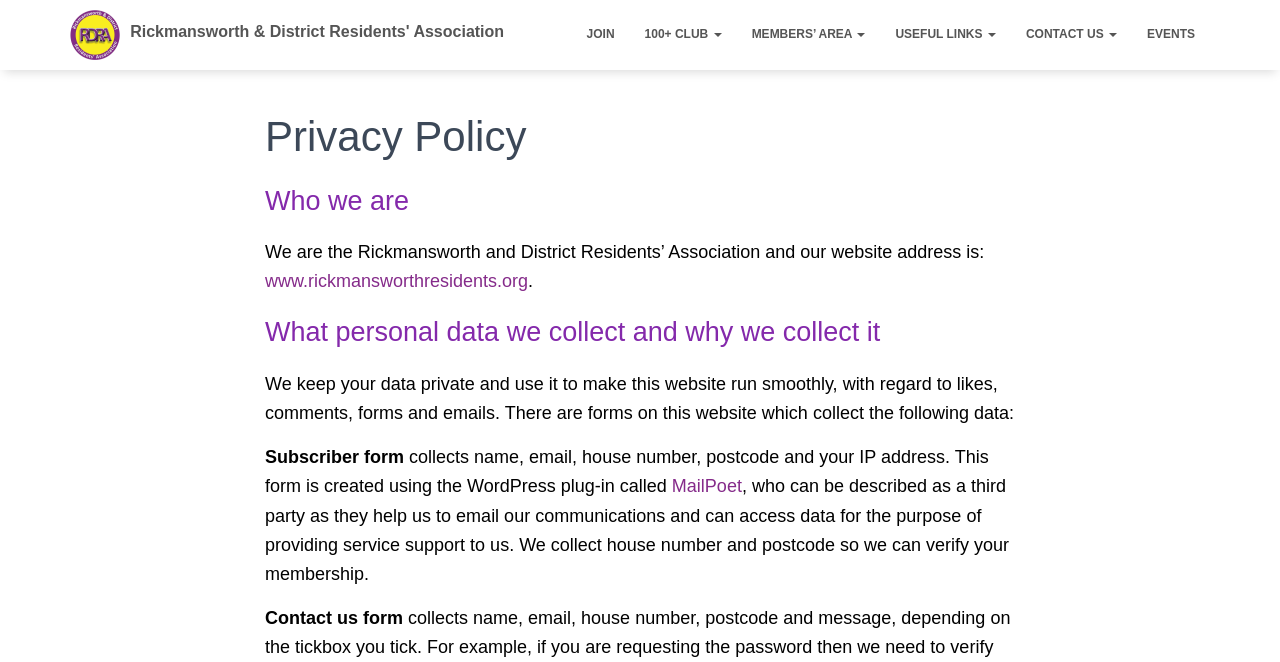Identify the coordinates of the bounding box for the element that must be clicked to accomplish the instruction: "Click the RDRA logo".

[0.043, 0.015, 0.406, 0.091]